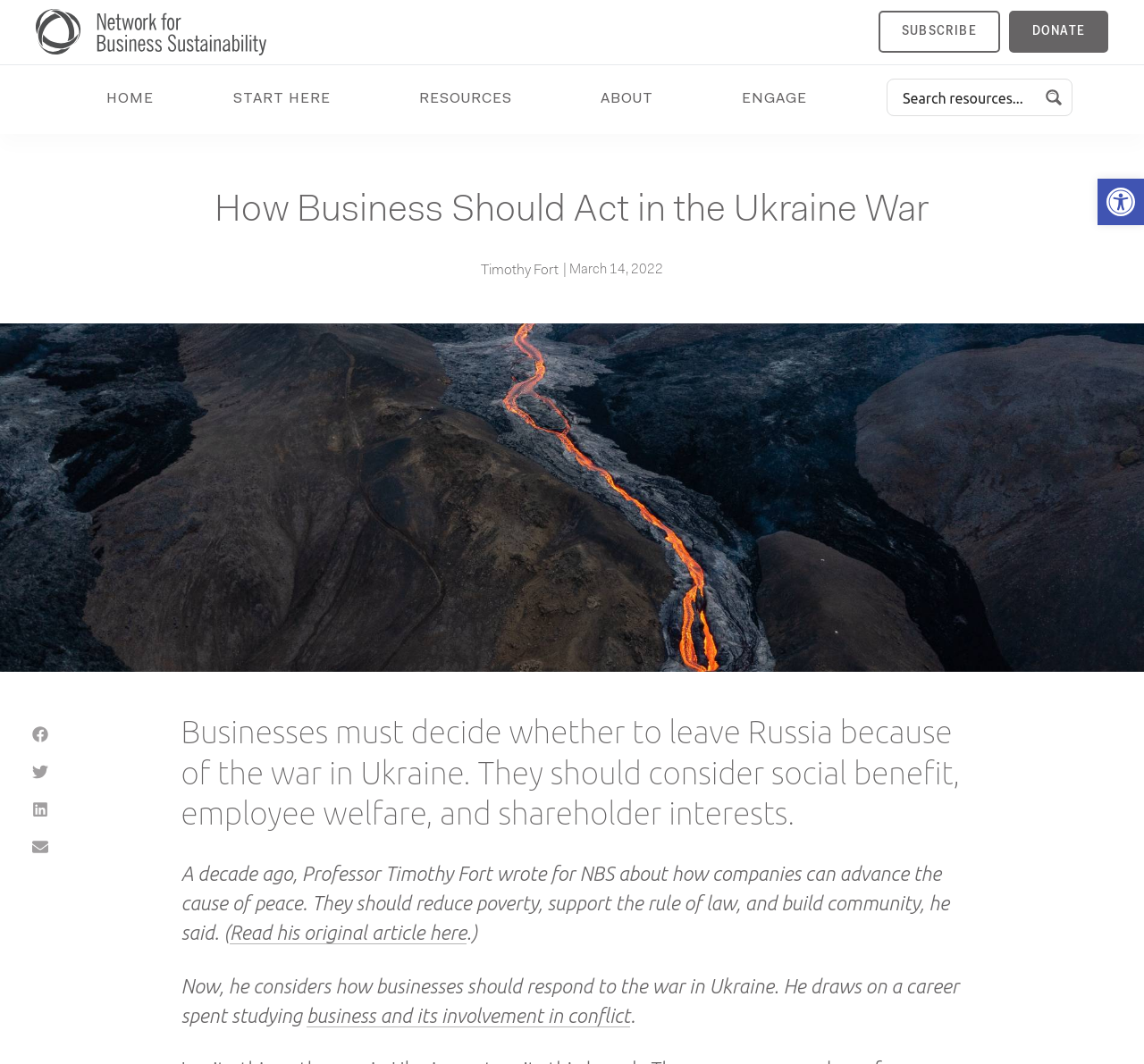What is the topic of the article?
Refer to the image and give a detailed answer to the question.

The topic of the article is about how businesses should respond to the war in Ukraine, as indicated by the heading 'Businesses must decide whether to leave Russia because of the war in Ukraine. They should consider social benefit, employee welfare, and shareholder interests.'